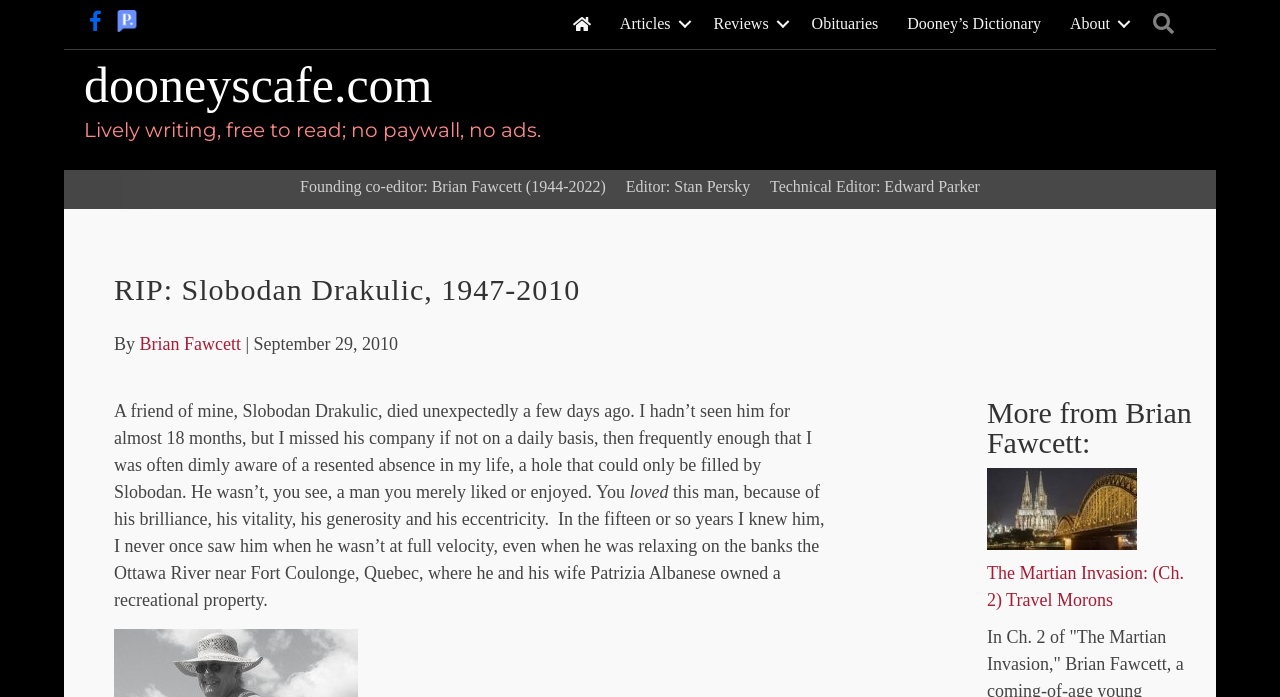Please provide the bounding box coordinates for the element that needs to be clicked to perform the following instruction: "Share this post". The coordinates should be given as four float numbers between 0 and 1, i.e., [left, top, right, bottom].

None